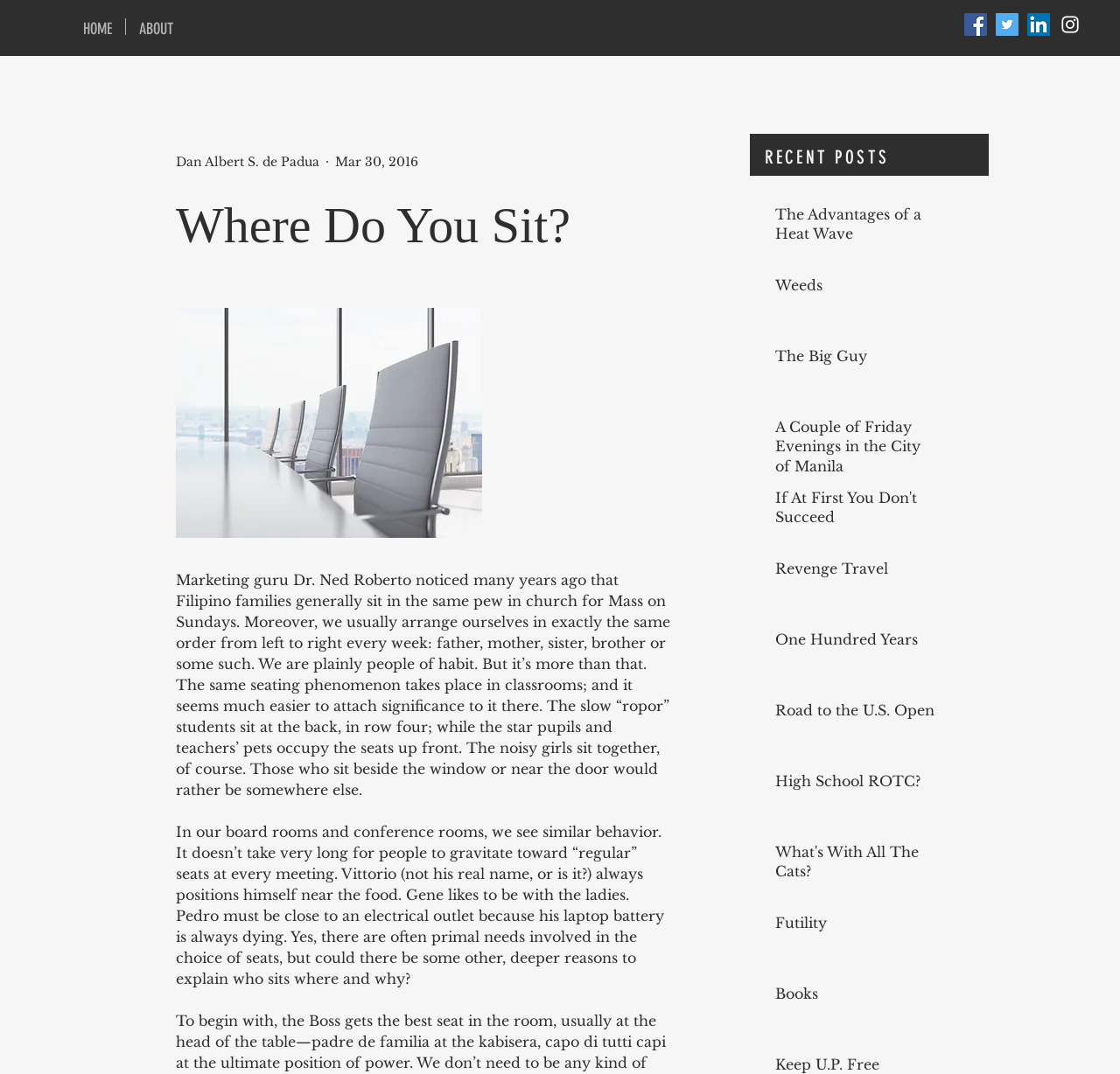Give a concise answer of one word or phrase to the question: 
What is the theme of the recent posts listed on the webpage?

Various topics